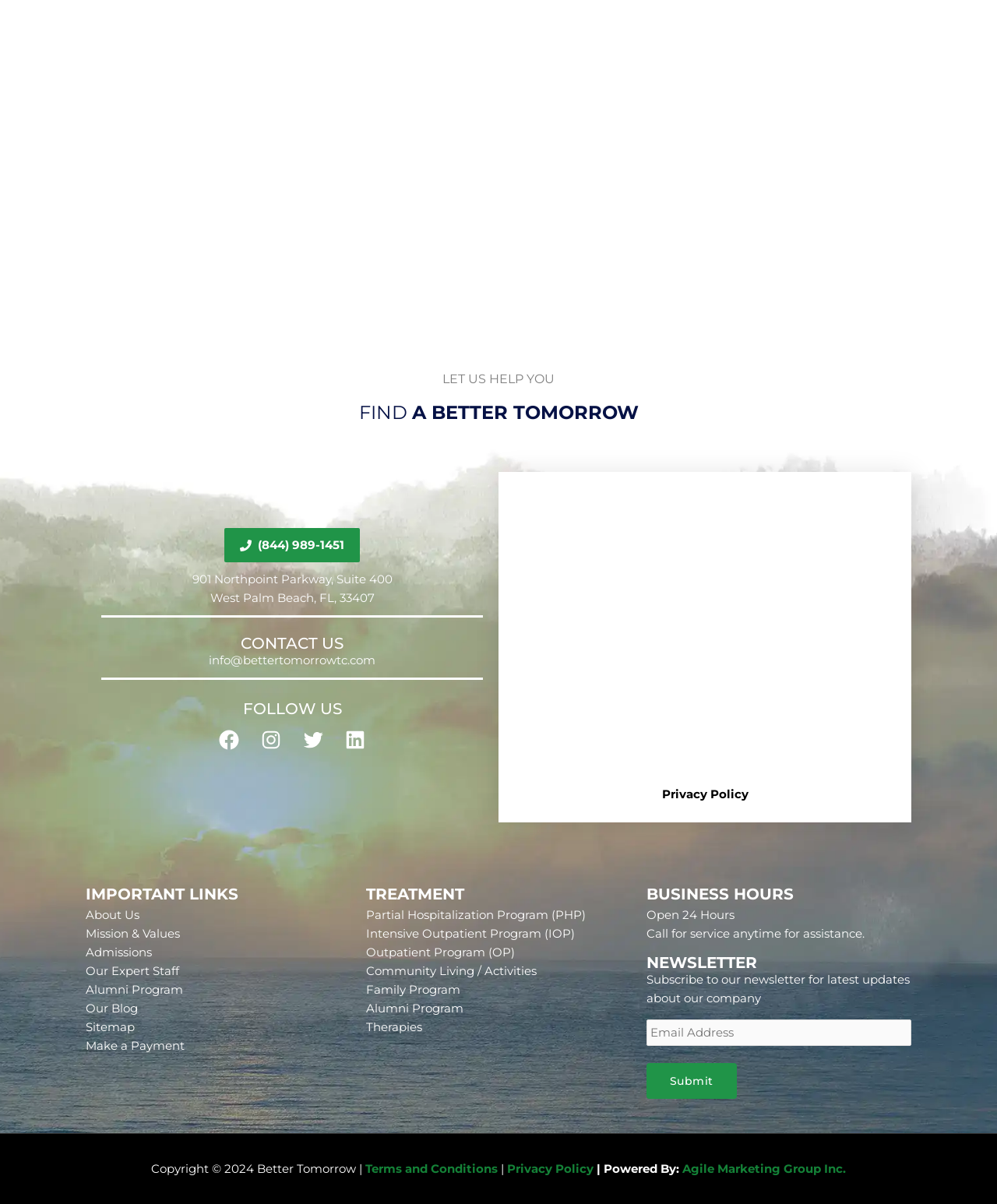Please answer the following question using a single word or phrase: What is the phone number to contact?

(844) 989-1451